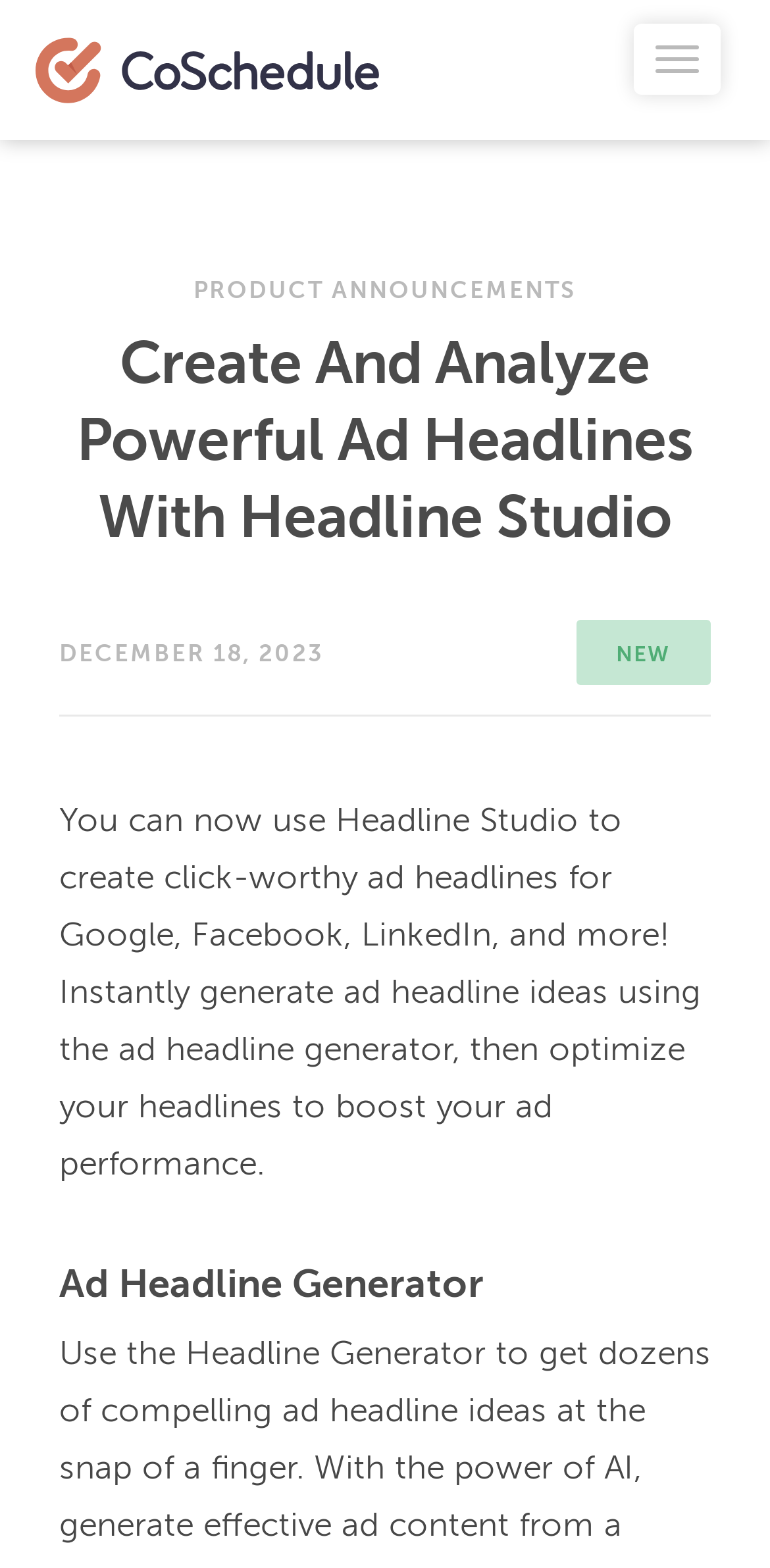Analyze the image and deliver a detailed answer to the question: What type of headlines can be created with Headline Studio?

The webpage mentions that Headline Studio can be used to create click-worthy ad headlines, which implies that the tool is specifically designed for creating headlines for advertisements.